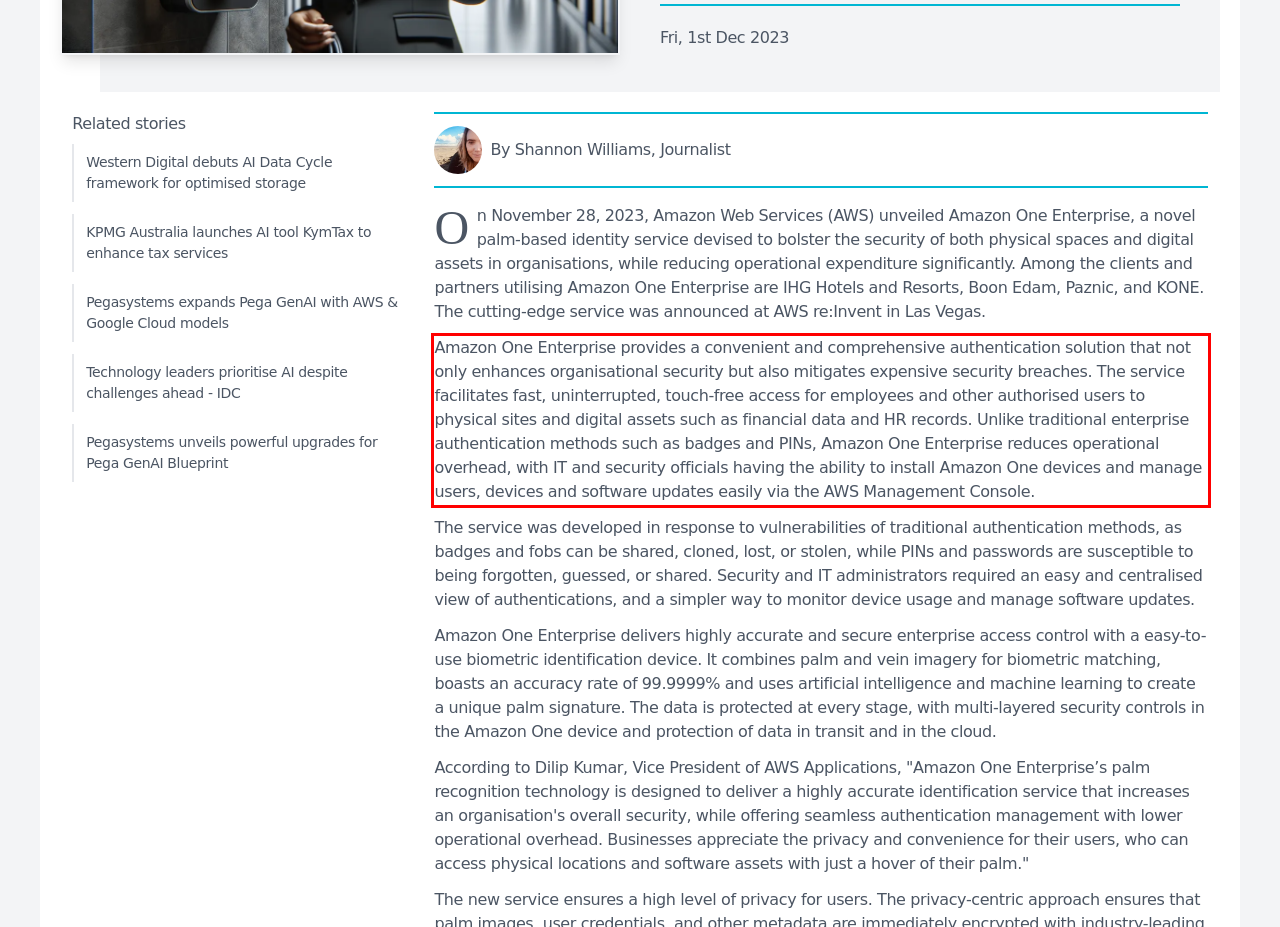You are provided with a screenshot of a webpage containing a red bounding box. Please extract the text enclosed by this red bounding box.

Amazon One Enterprise provides a convenient and comprehensive authentication solution that not only enhances organisational security but also mitigates expensive security breaches. The service facilitates fast, uninterrupted, touch-free access for employees and other authorised users to physical sites and digital assets such as financial data and HR records. Unlike traditional enterprise authentication methods such as badges and PINs, Amazon One Enterprise reduces operational overhead, with IT and security officials having the ability to install Amazon One devices and manage users, devices and software updates easily via the AWS Management Console.